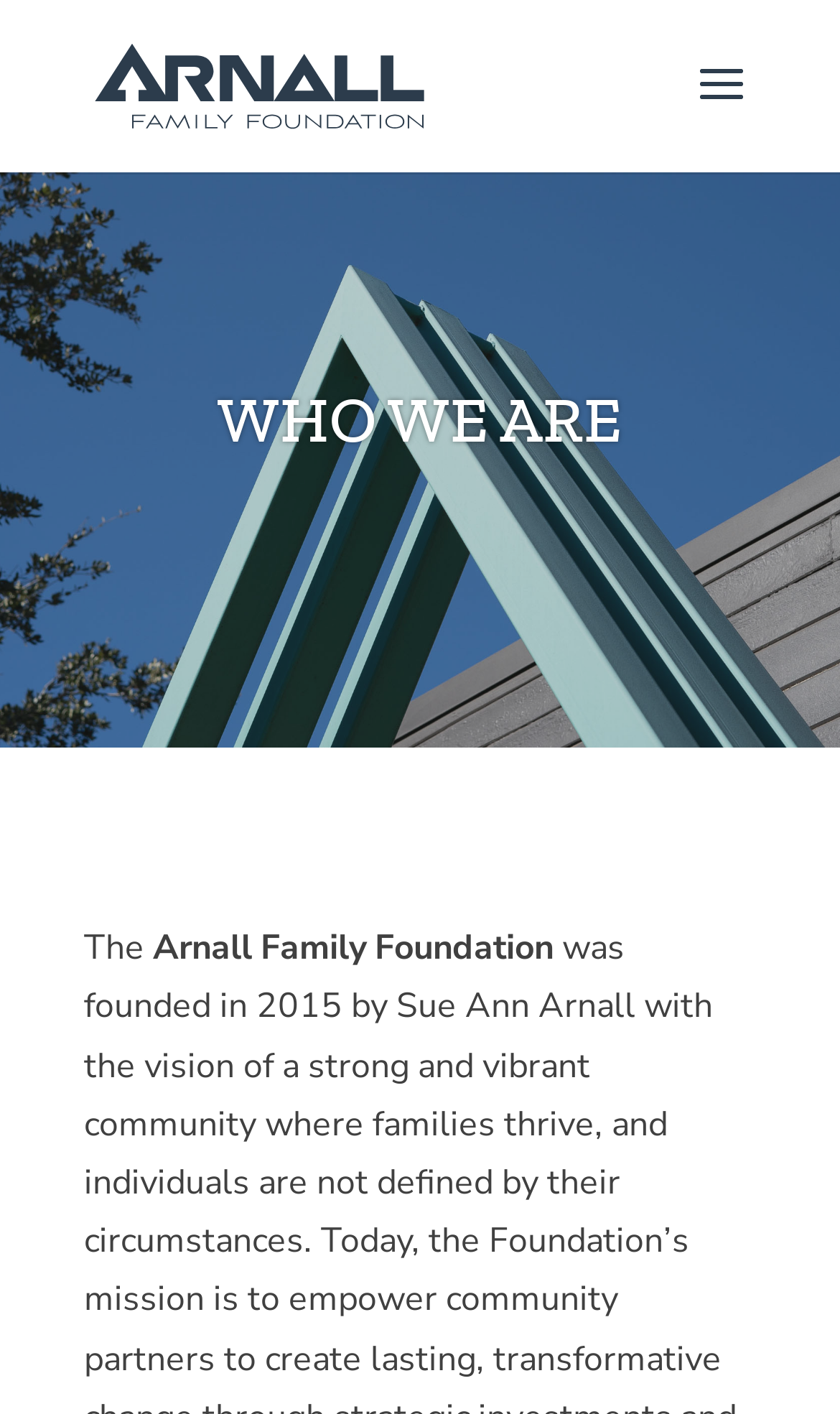Provide the bounding box coordinates for the UI element that is described by this text: "alt="Arnall Family Foundation"". The coordinates should be in the form of four float numbers between 0 and 1: [left, top, right, bottom].

[0.11, 0.042, 0.507, 0.076]